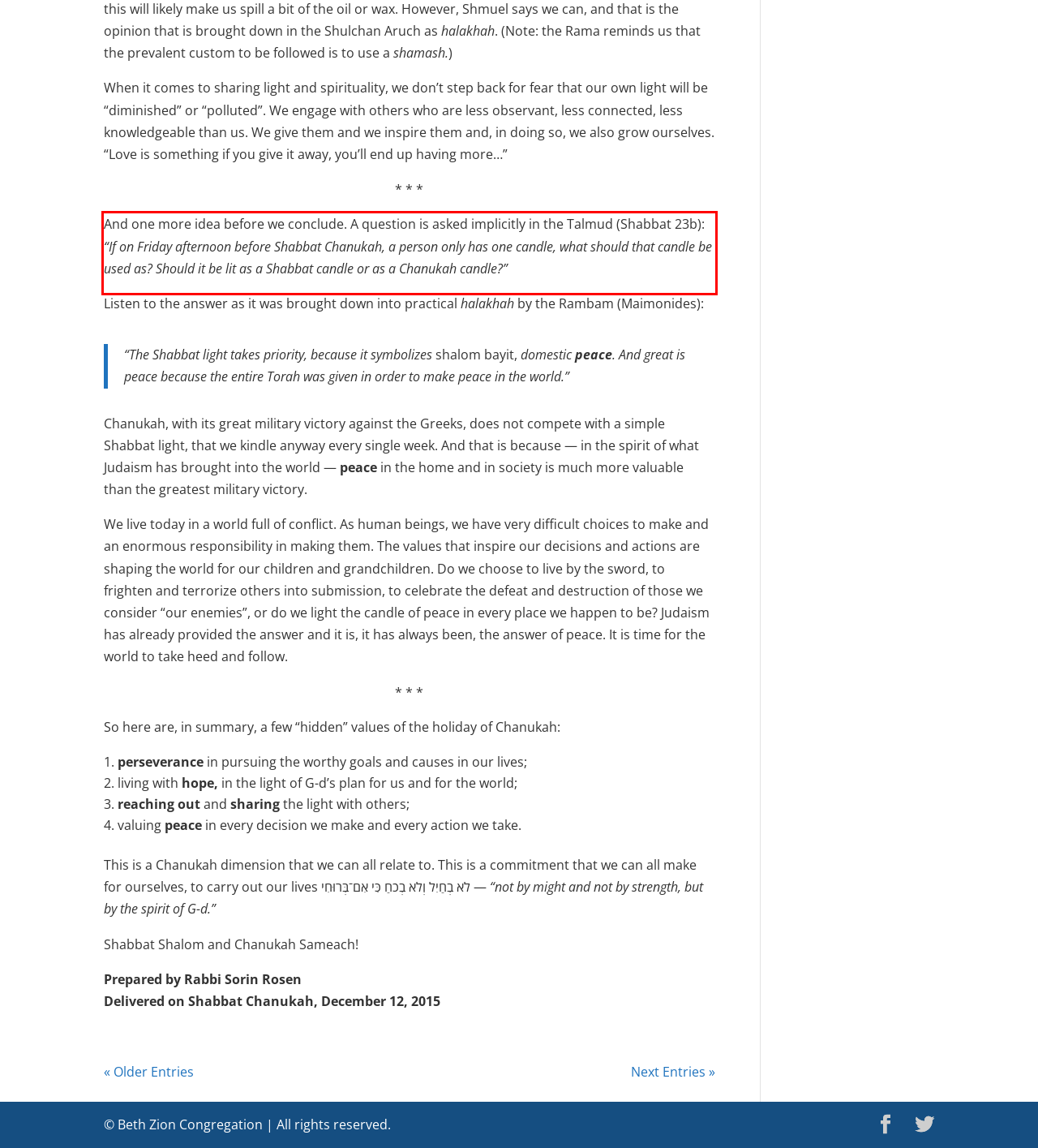Please extract the text content within the red bounding box on the webpage screenshot using OCR.

And one more idea before we conclude. A question is asked implicitly in the Talmud (Shabbat 23b): “If on Friday afternoon before Shabbat Chanukah, a person only has one candle, what should that candle be used as? Should it be lit as a Shabbat candle or as a Chanukah candle?”